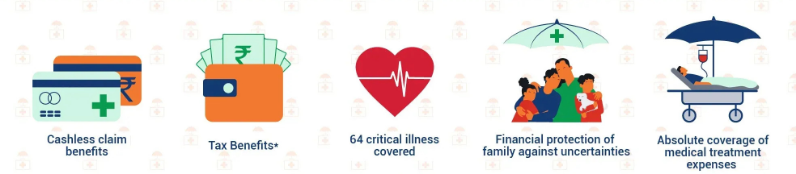How many critical illnesses are covered?
Can you give a detailed and elaborate answer to the question?

The question asks for the number of critical illnesses covered according to the image. According to the caption, the image highlights that 64 critical illnesses are covered, ensuring policyholders are protected against a wide range of serious medical conditions. Therefore, the answer is '64'.